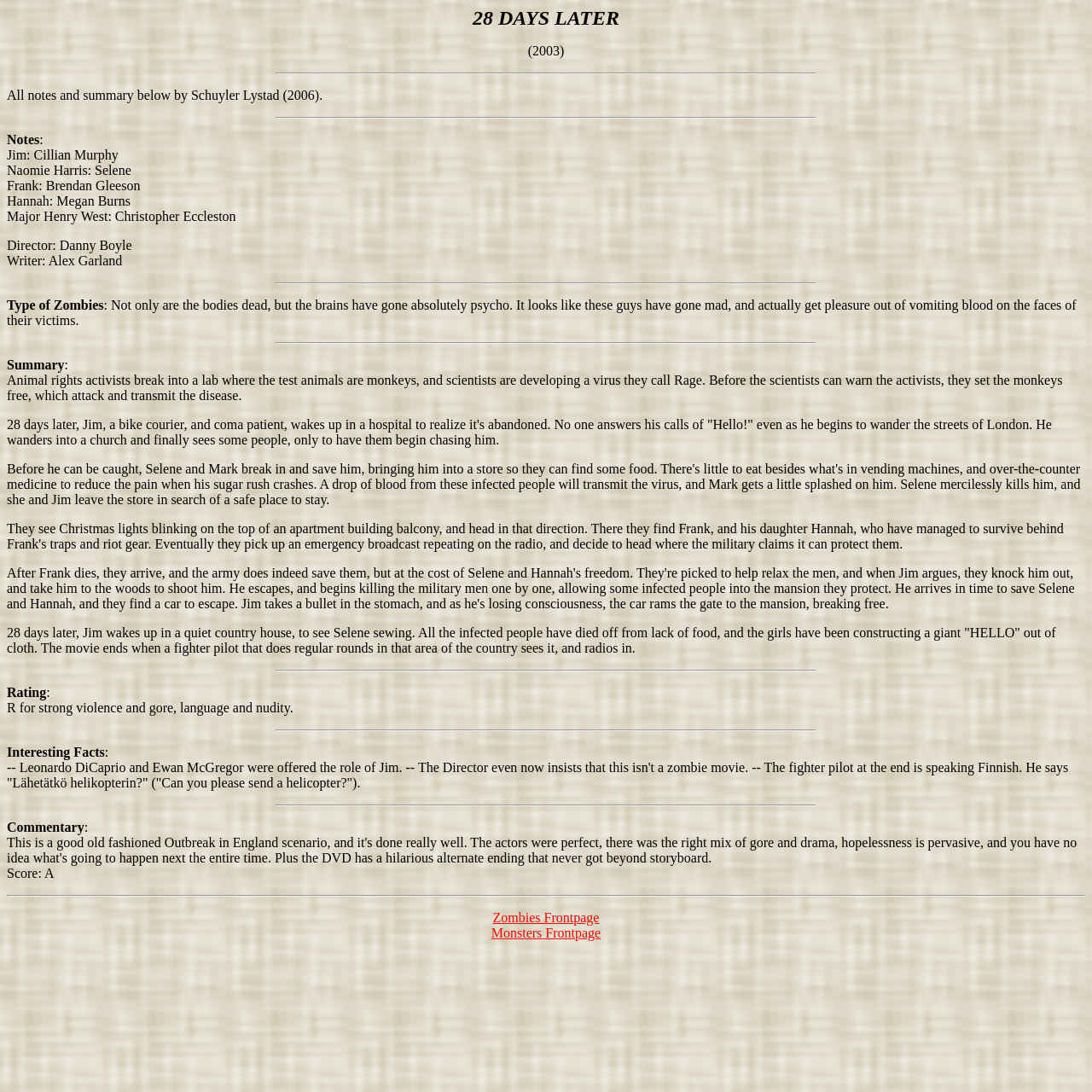What is the rating of the movie?
Please answer the question with a detailed and comprehensive explanation.

The webpage lists the rating of the movie as 'R for strong violence and gore, language and nudity'.